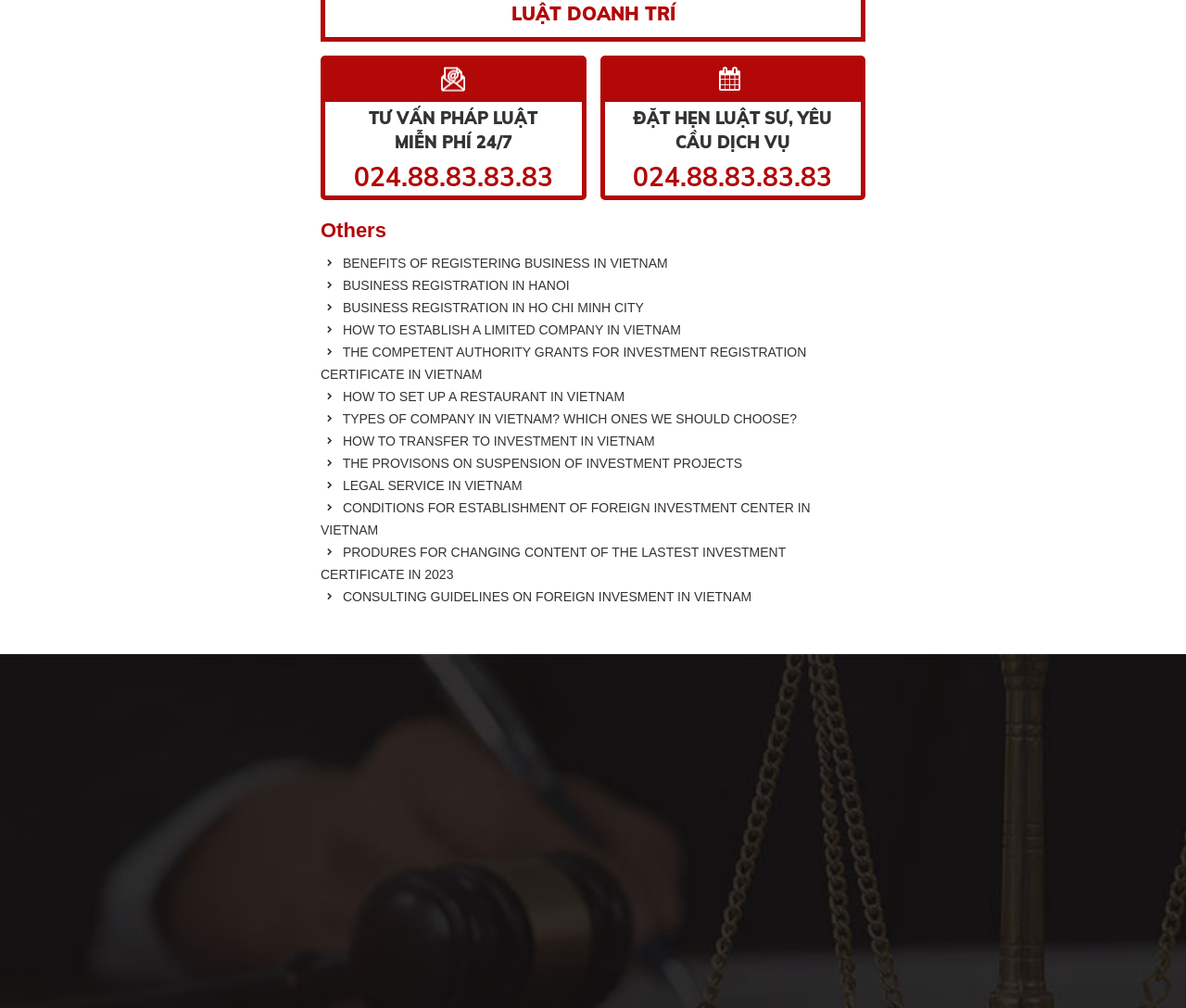Please specify the bounding box coordinates of the clickable section necessary to execute the following command: "Contact for free consultation 24/7".

[0.333, 0.13, 0.432, 0.151]